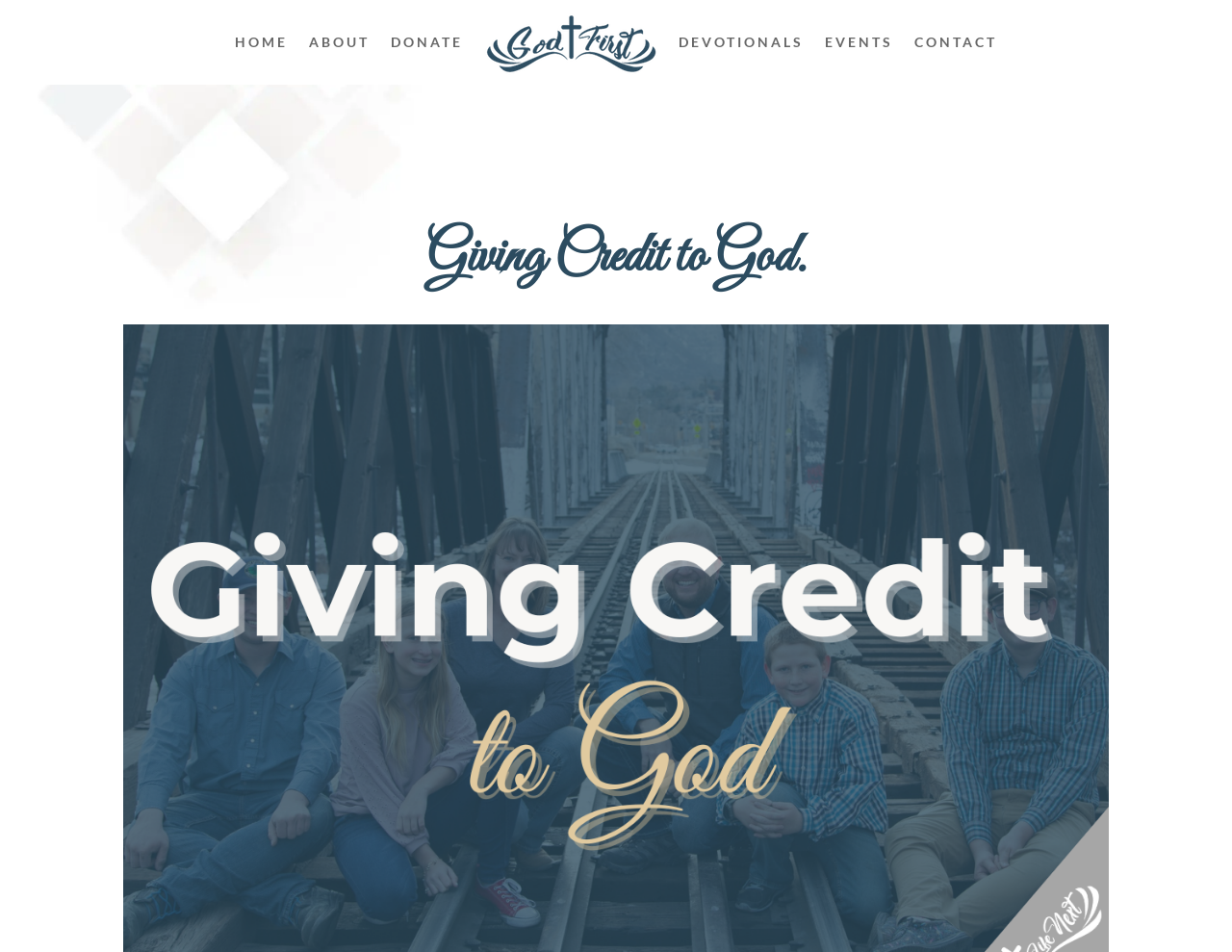Could you determine the bounding box coordinates of the clickable element to complete the instruction: "click the HOME link"? Provide the coordinates as four float numbers between 0 and 1, i.e., [left, top, right, bottom].

[0.191, 0.006, 0.234, 0.083]